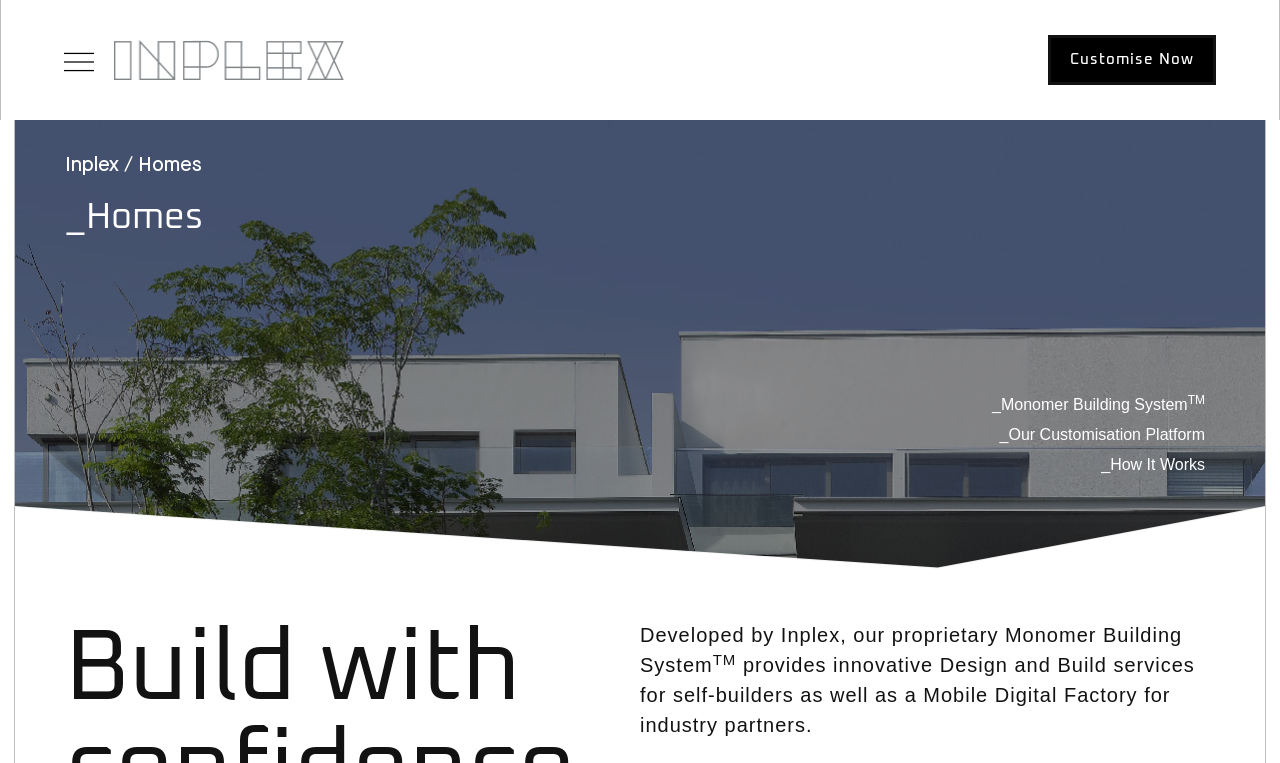What is the text on the button on the top-right corner of the webpage?
Using the information from the image, give a concise answer in one word or a short phrase.

Customise Now